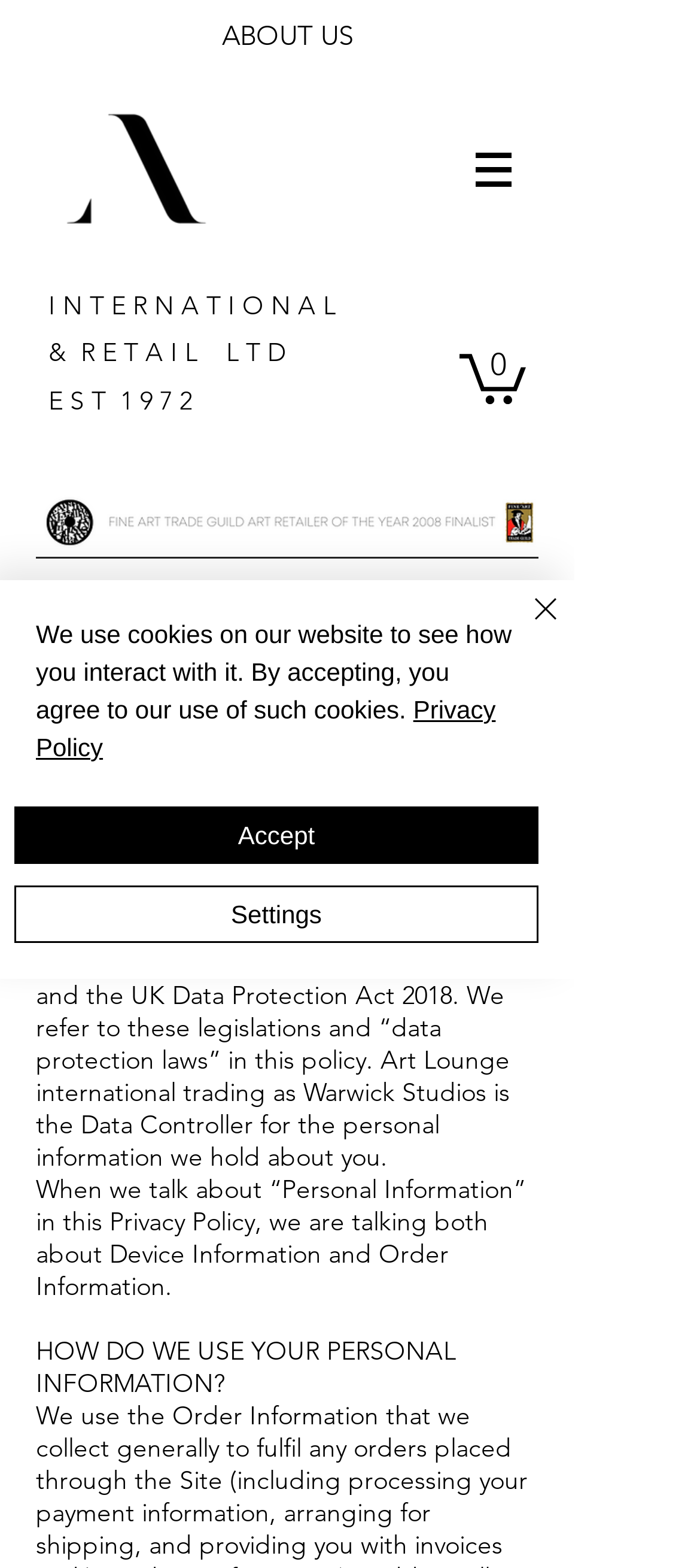Using the element description provided, determine the bounding box coordinates in the format (top-left x, top-left y, bottom-right x, bottom-right y). Ensure that all values are floating point numbers between 0 and 1. Element description: ABOUT US

[0.317, 0.011, 0.504, 0.033]